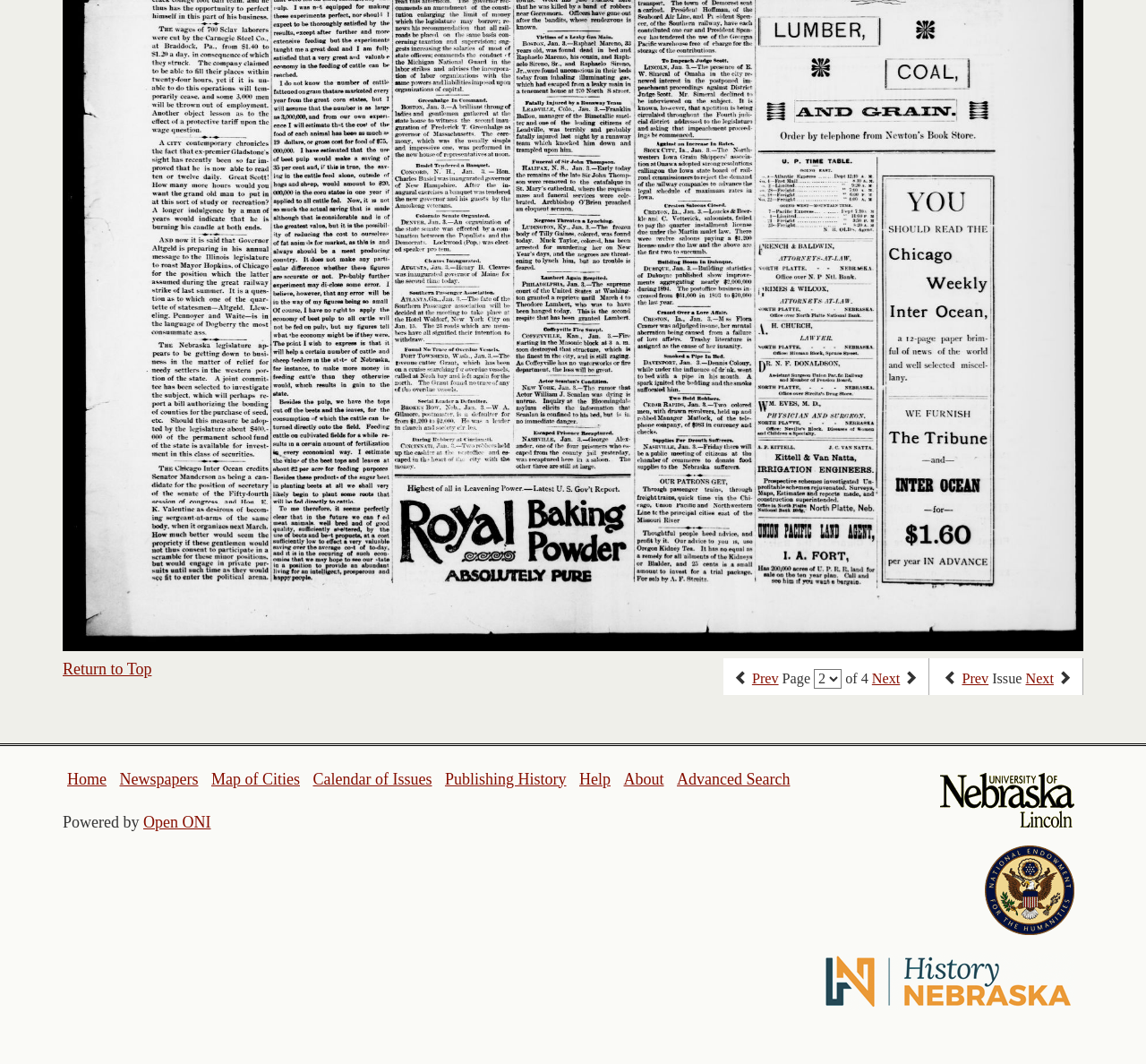Can you provide the bounding box coordinates for the element that should be clicked to implement the instruction: "go to home"?

[0.059, 0.723, 0.093, 0.74]